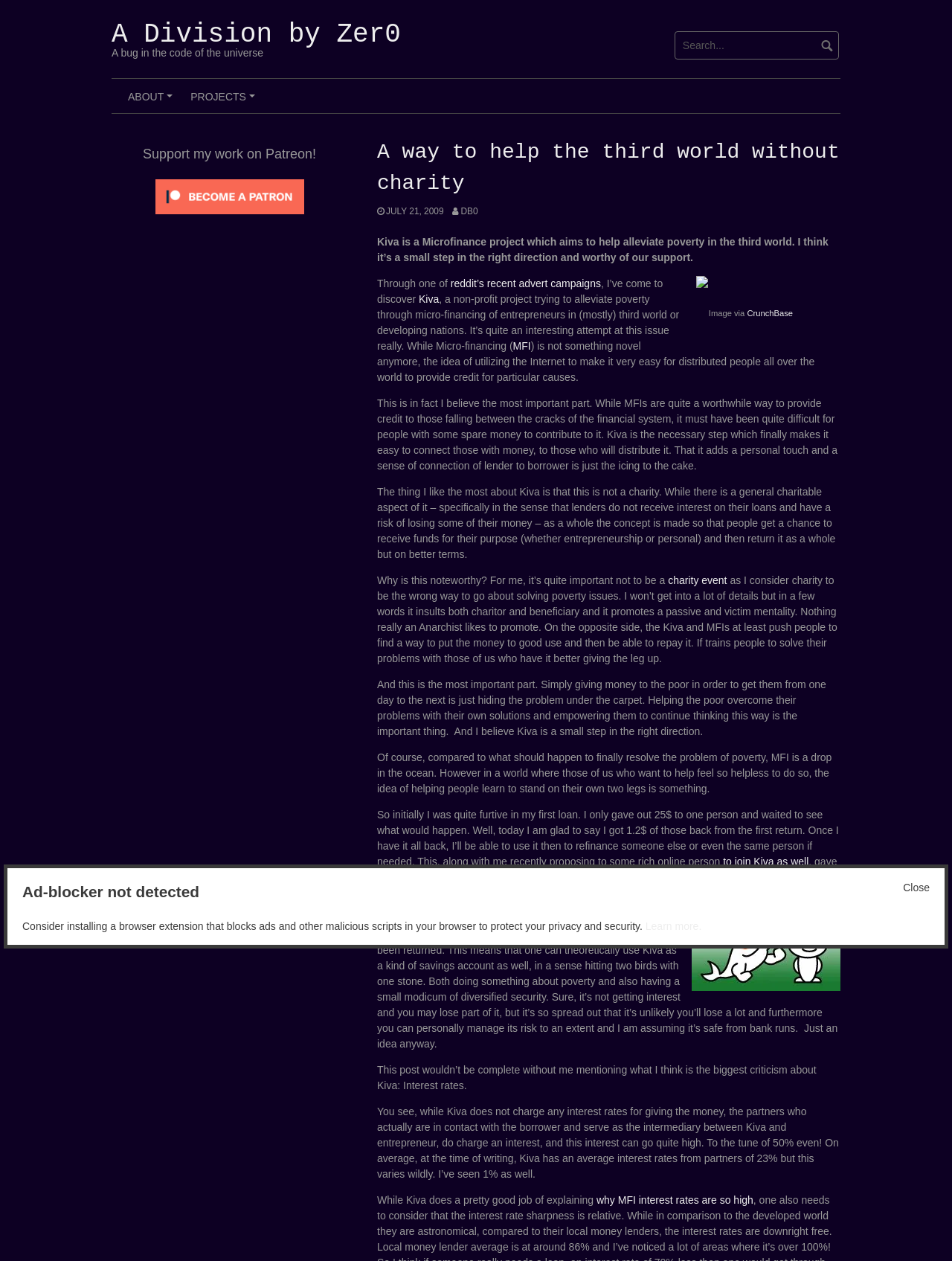Create a full and detailed caption for the entire webpage.

This webpage is about a blog post discussing Kiva, a microfinance project that aims to alleviate poverty in the third world. At the top of the page, there is a heading "A Division by Zer0" followed by a search bar on the right side. Below the heading, there are links to "ABOUT" and "PROJECTS" menus.

The main content of the page is a blog post about Kiva, which is divided into several paragraphs. The post starts by introducing Kiva as a non-profit project that provides micro-financing to entrepreneurs in developing nations. The author explains how Kiva works, highlighting its unique approach of connecting lenders with borrowers directly, allowing for a personal touch and a sense of connection.

Throughout the post, there are several links to related topics, such as "MFI" (Microfinance Institution) and "CrunchBase", an image representing Kiva, and a description list detailing the project's features. The author also shares their personal experience with Kiva, mentioning that they have made a loan and received a return, and encourages others to join the project.

On the right side of the page, there is a complementary section with a call to action to support the author's work on Patreon, accompanied by an image and a link to become a patron. At the bottom of the page, there is a message about ad-blockers and a suggestion to install a browser extension to protect privacy and security.

Overall, the webpage is focused on discussing Kiva and its mission to alleviate poverty, with a personal touch and encouragement to get involved.